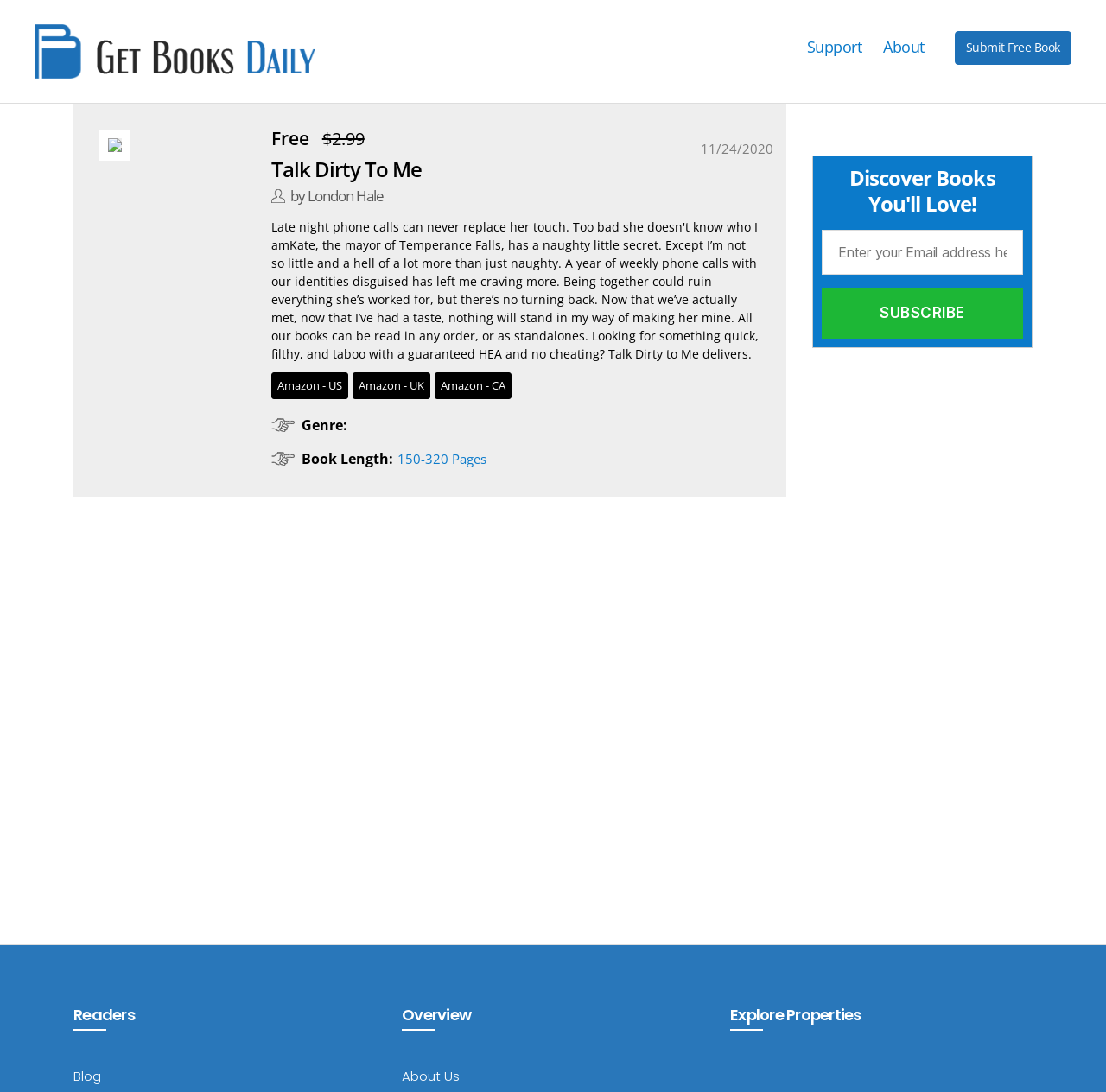Please identify the bounding box coordinates of where to click in order to follow the instruction: "View book on Amazon - US".

[0.245, 0.348, 0.315, 0.372]